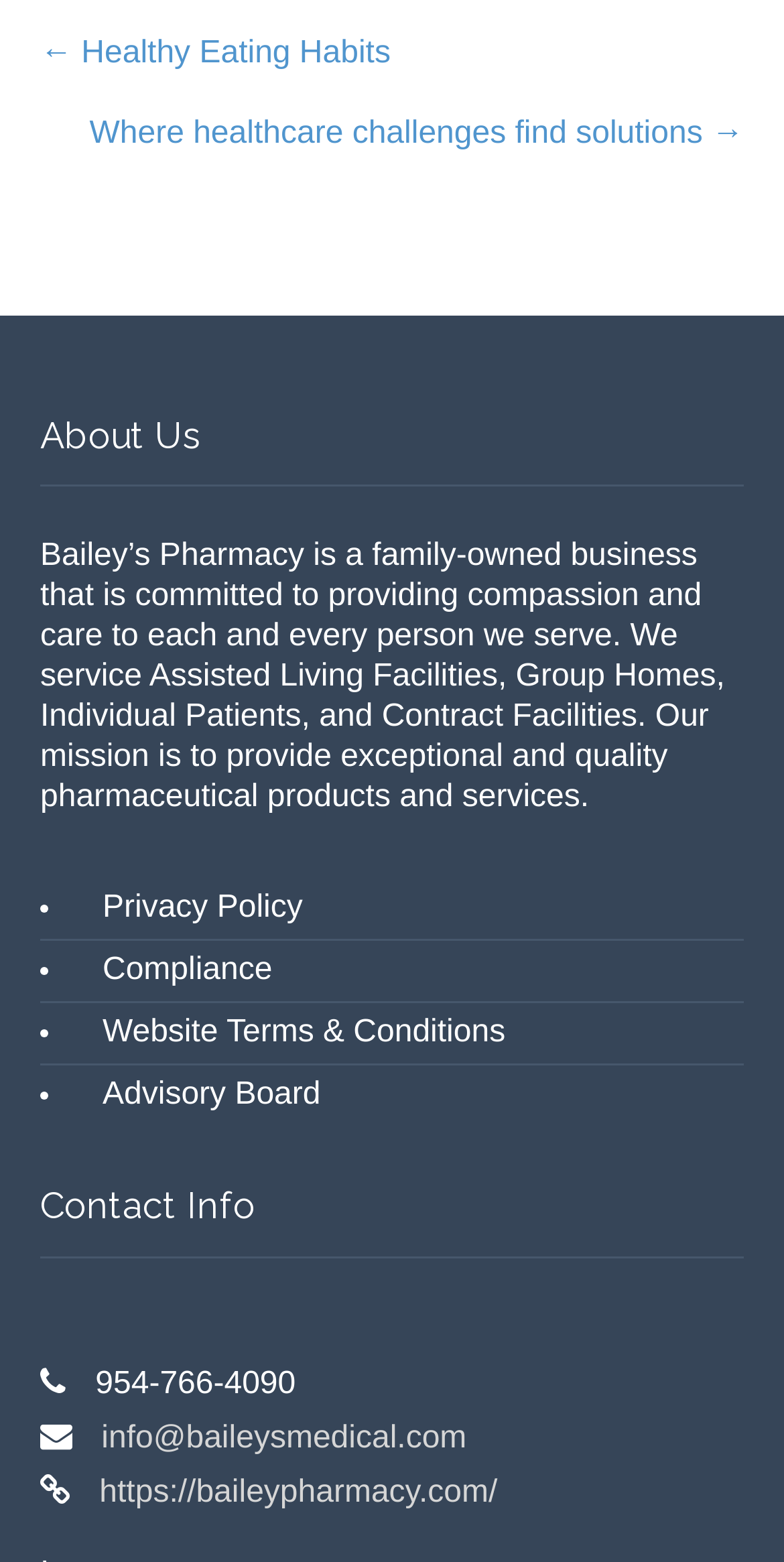From the webpage screenshot, identify the region described by Locations. Provide the bounding box coordinates as (top-left x, top-left y, bottom-right x, bottom-right y), with each value being a floating point number between 0 and 1.

None